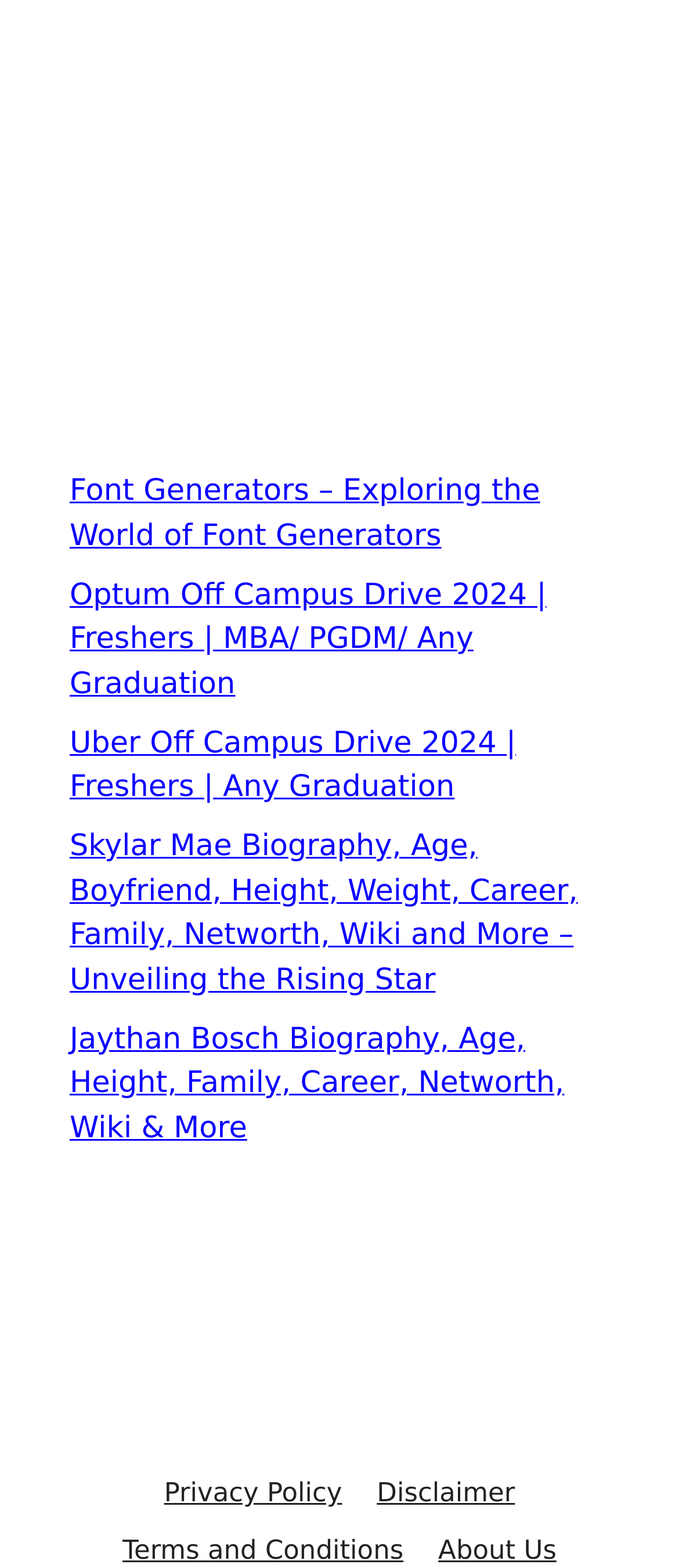Please indicate the bounding box coordinates for the clickable area to complete the following task: "Check the privacy policy". The coordinates should be specified as four float numbers between 0 and 1, i.e., [left, top, right, bottom].

[0.242, 0.942, 0.504, 0.962]